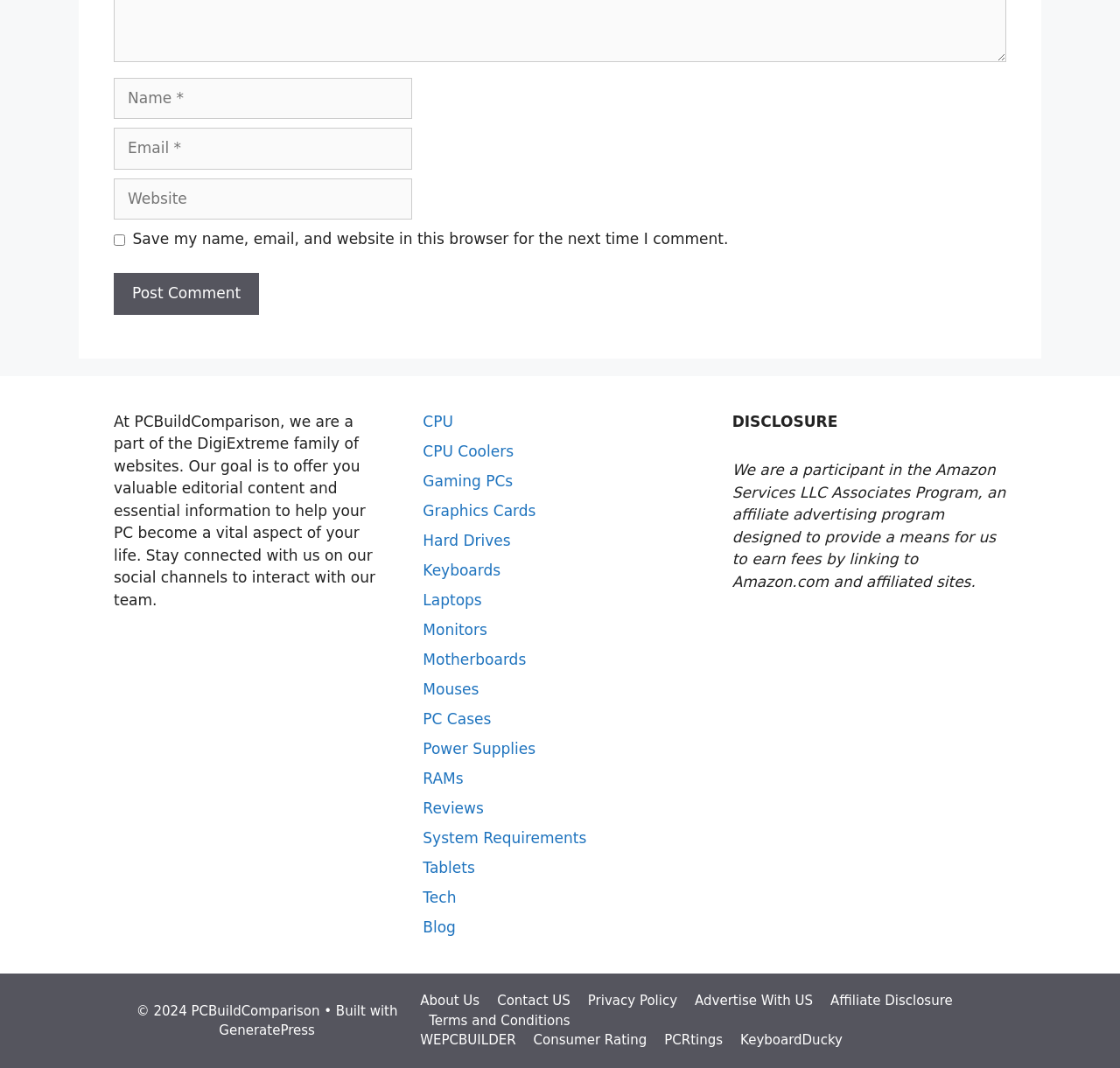Determine the coordinates of the bounding box that should be clicked to complete the instruction: "Click the Post Comment button". The coordinates should be represented by four float numbers between 0 and 1: [left, top, right, bottom].

[0.102, 0.256, 0.231, 0.295]